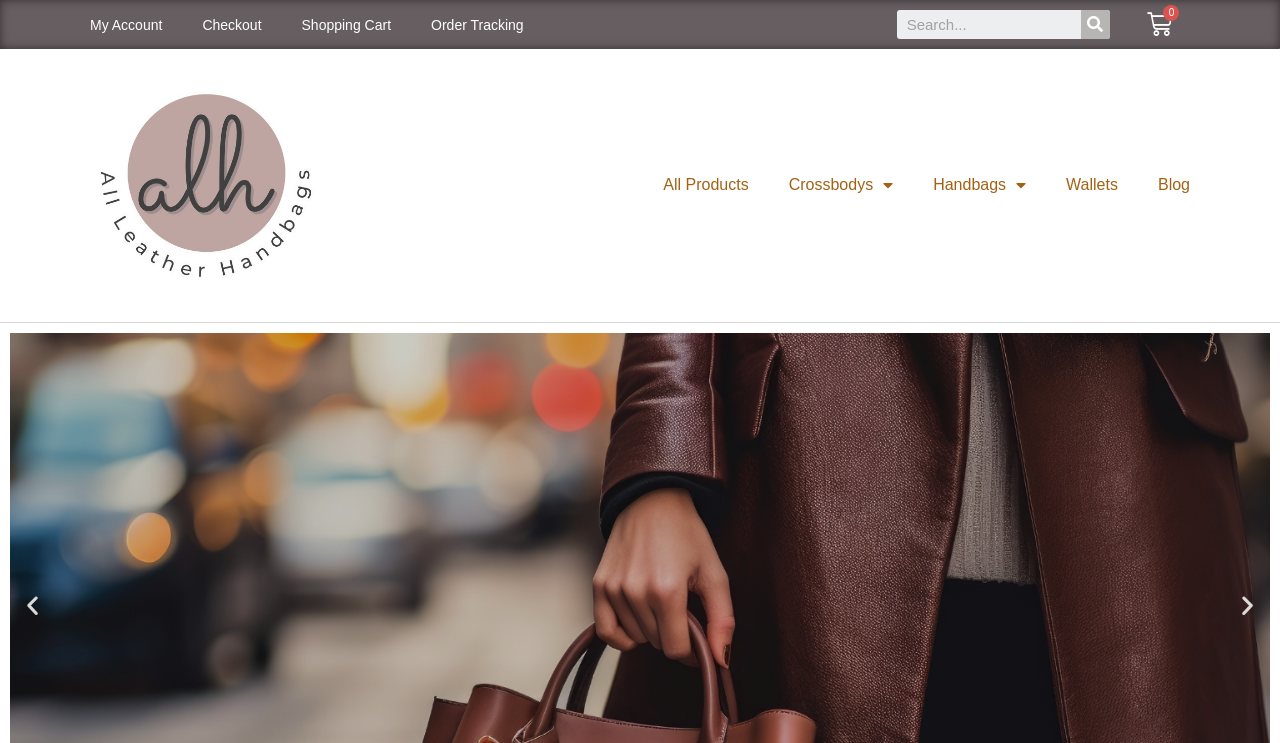Locate the bounding box coordinates of the clickable part needed for the task: "Go to checkout".

[0.142, 0.002, 0.22, 0.064]